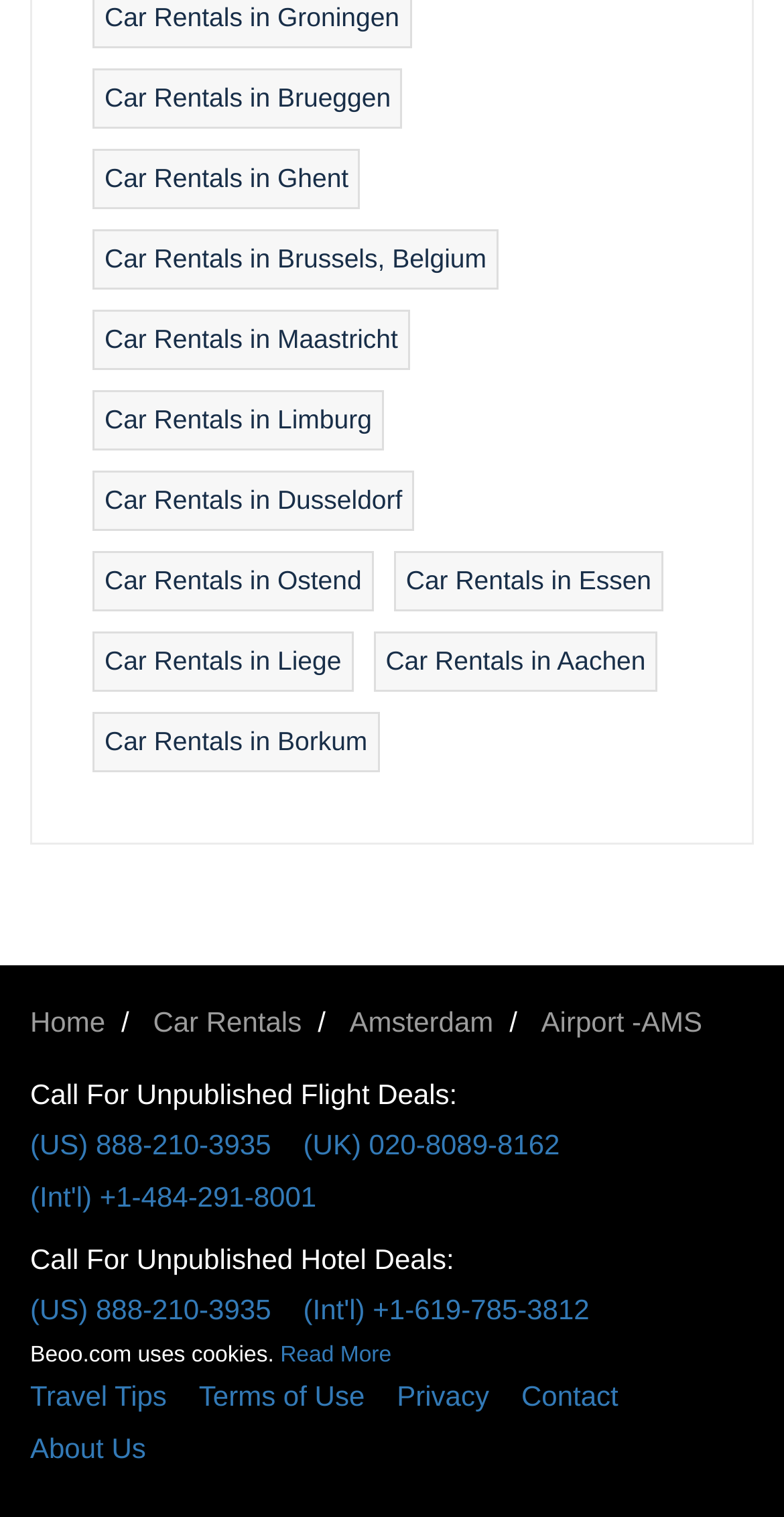What is the text above the phone numbers for unpublished hotel deals?
Using the image, provide a concise answer in one word or a short phrase.

Call For Unpublished Hotel Deals: